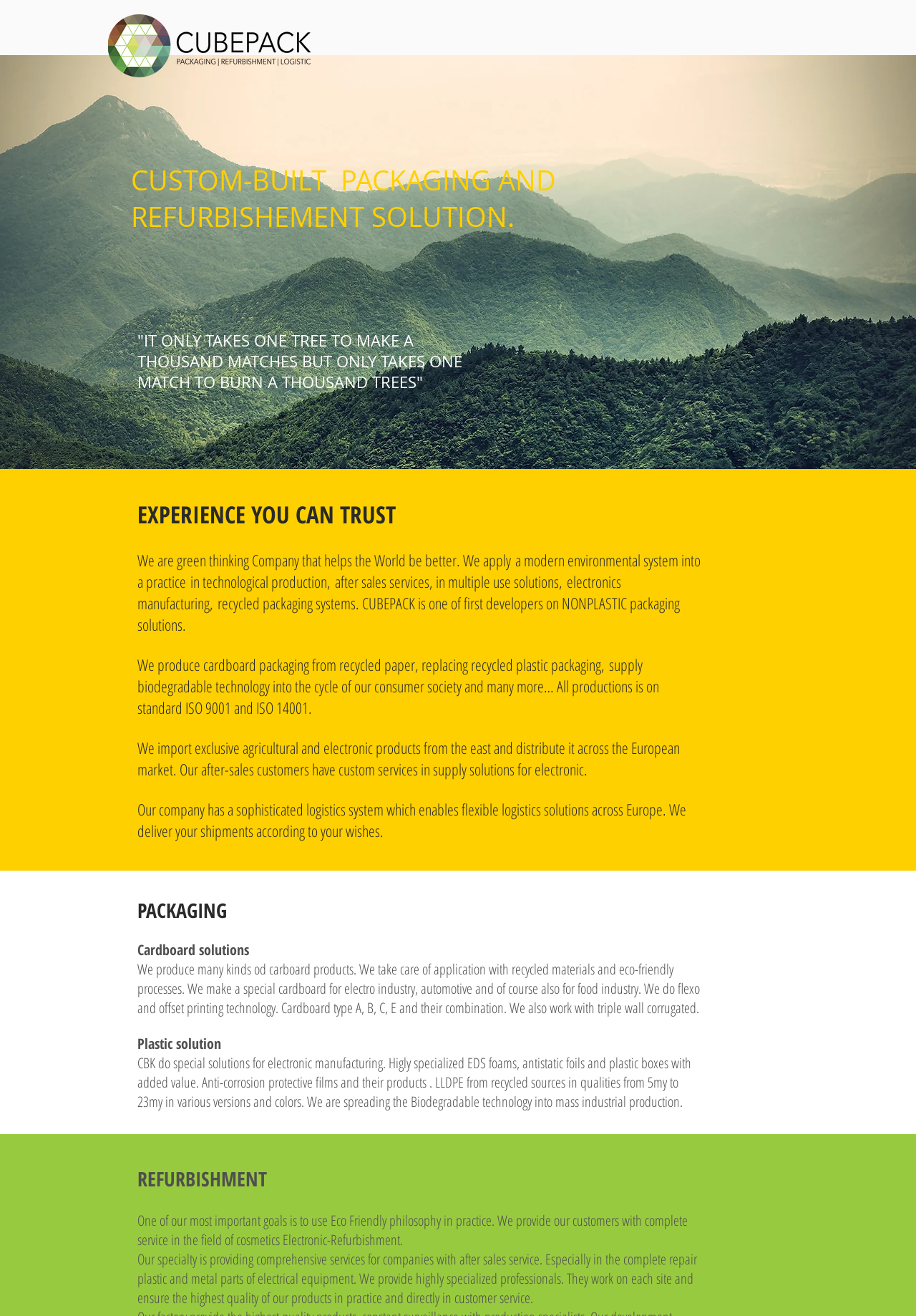What is the company's environmental philosophy?
Please respond to the question with a detailed and thorough explanation.

Based on the webpage content, the company's environmental philosophy is Eco Friendly, which is mentioned in the text 'One of our most important goals is to use Eco Friendly philosophy in practice.' This suggests that the company prioritizes environmental sustainability in its operations.